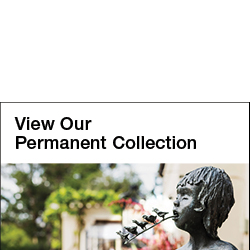Using the elements shown in the image, answer the question comprehensively: What is the purpose of the accompanying text?

The accompanying text, 'View Our Permanent Collection', is an invitation to viewers to explore the curated artworks held within the venue, emphasizing the significance of such pieces in celebrating artistic expression and cultural heritage.